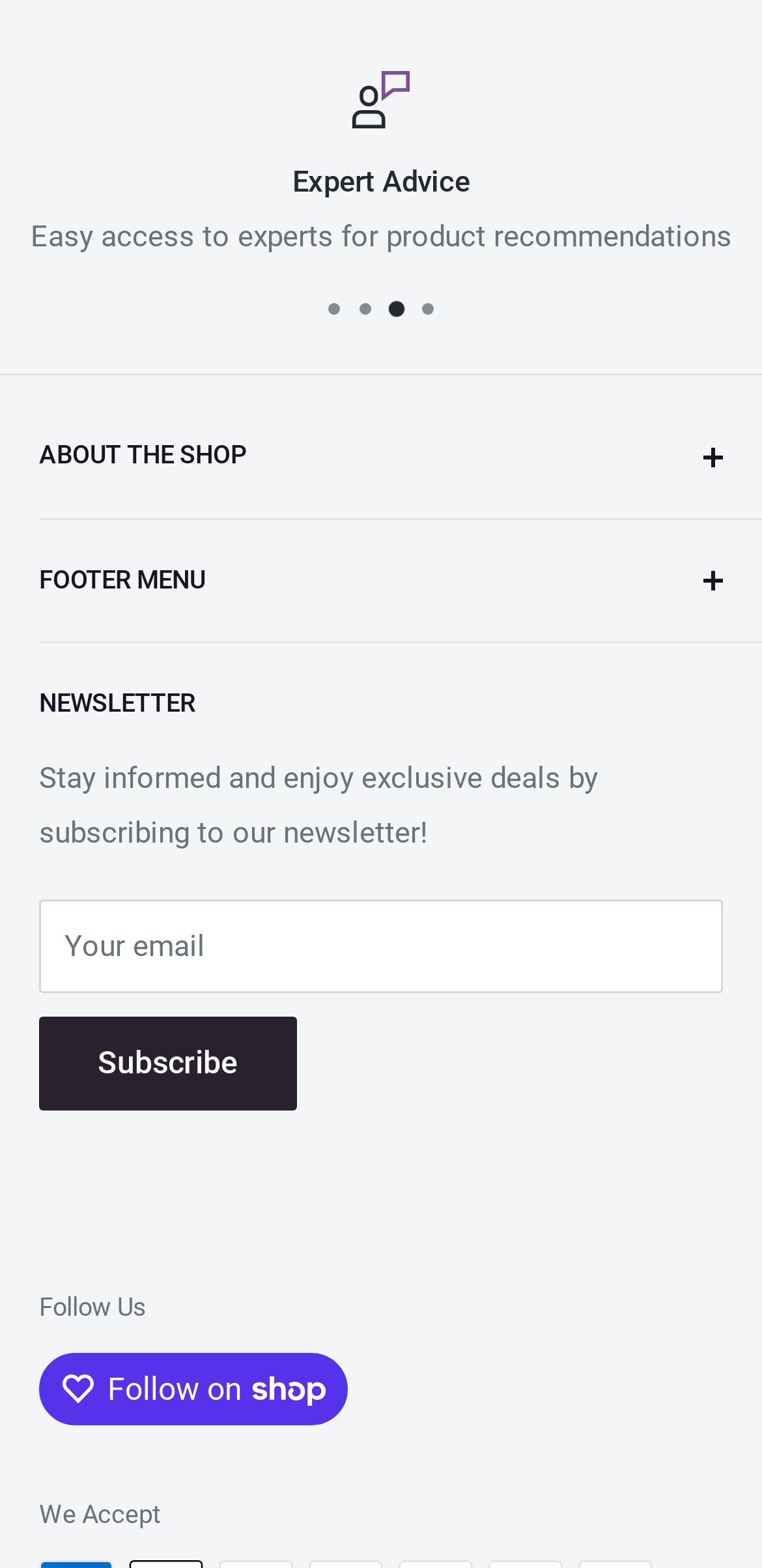Please determine the bounding box coordinates for the UI element described here. Use the format (top-left x, top-left y, bottom-right x, bottom-right y) with values bounded between 0 and 1: Return Policy

[0.051, 0.585, 0.897, 0.624]